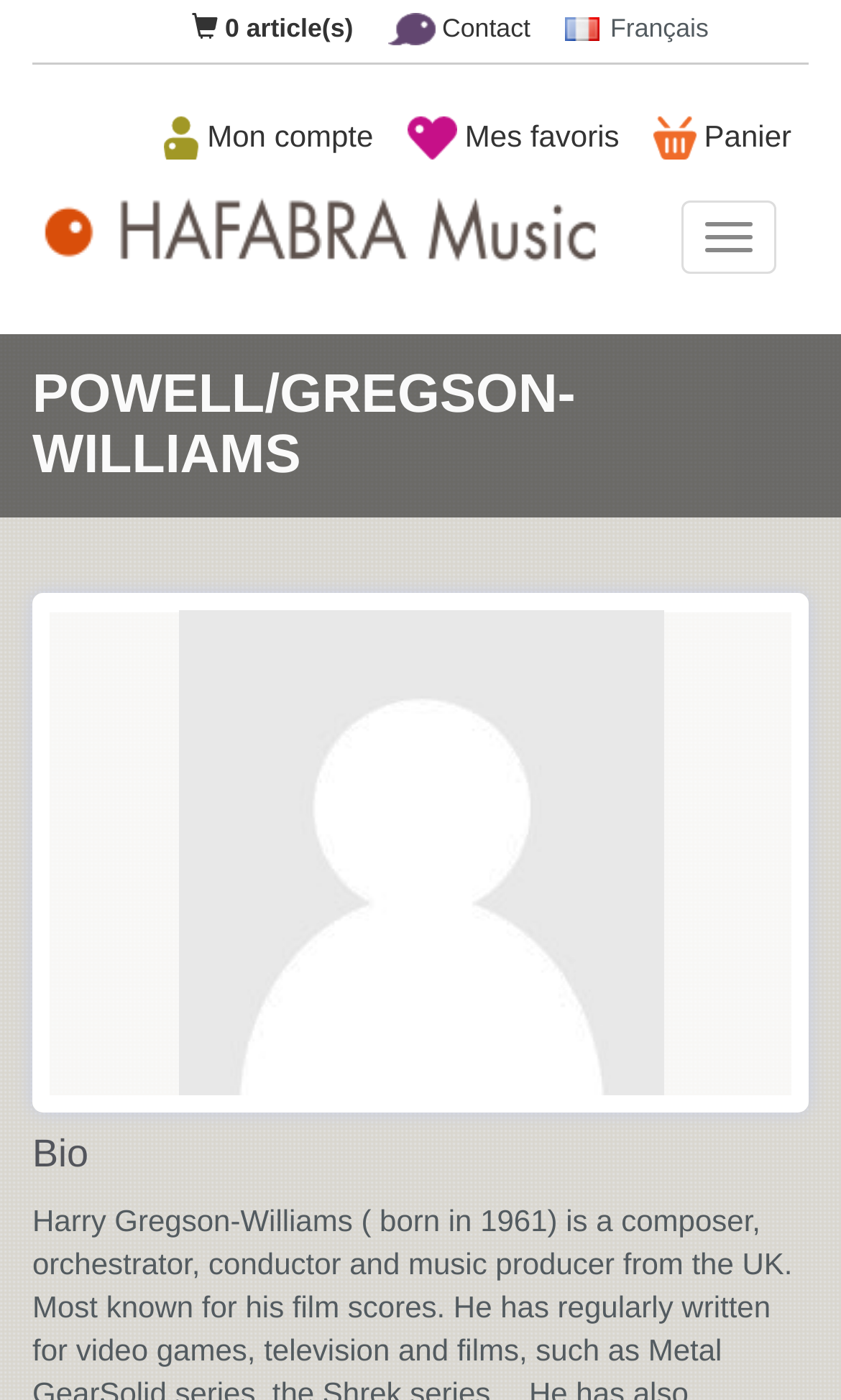Identify the bounding box coordinates for the element you need to click to achieve the following task: "Access account". Provide the bounding box coordinates as four float numbers between 0 and 1, in the form [left, top, right, bottom].

[0.175, 0.082, 0.464, 0.114]